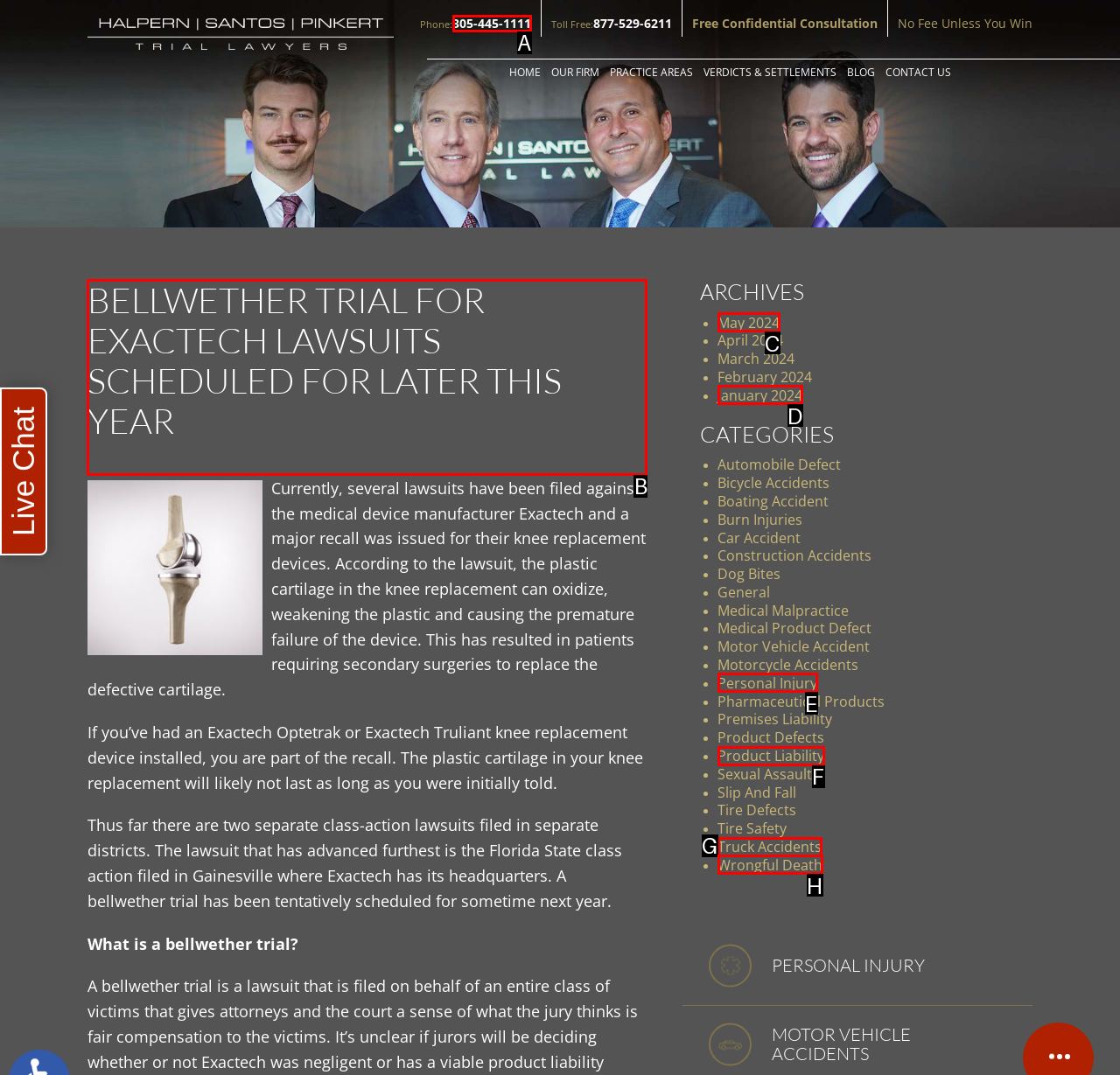Tell me which one HTML element I should click to complete the following task: Click CONTACT
Answer with the option's letter from the given choices directly.

None